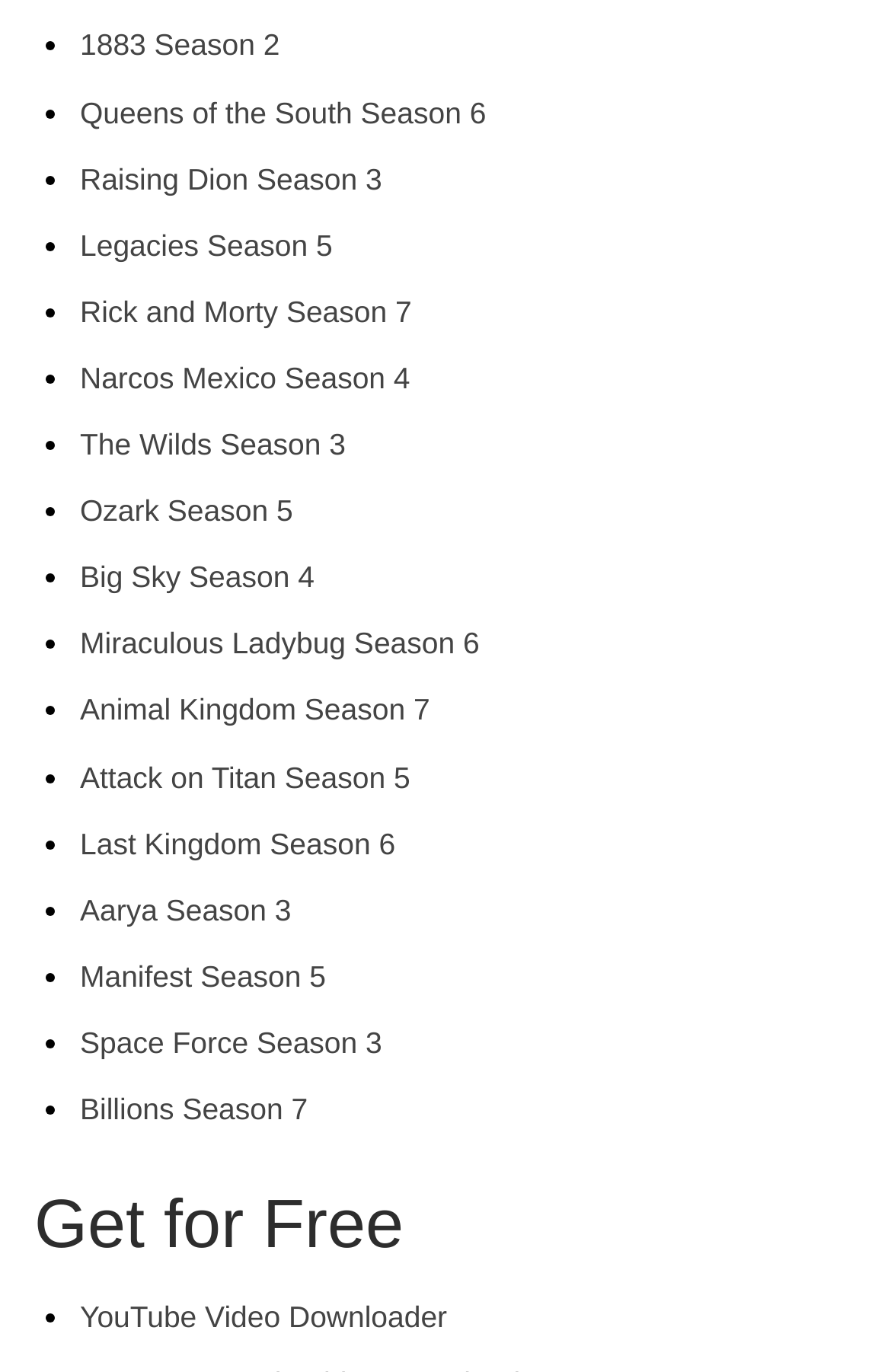Please determine the bounding box coordinates of the element's region to click in order to carry out the following instruction: "go to the festival de órgano page". The coordinates should be four float numbers between 0 and 1, i.e., [left, top, right, bottom].

None